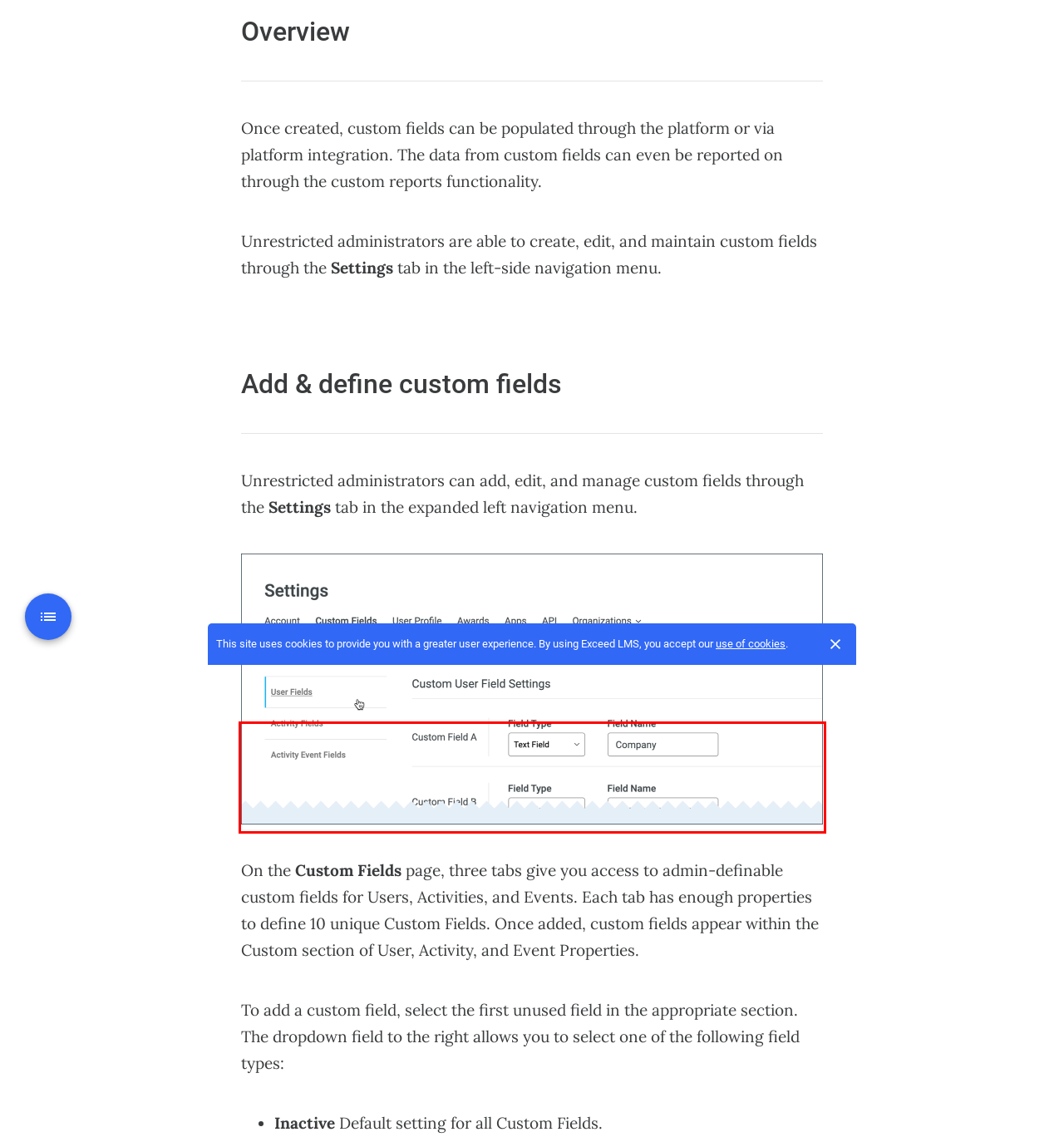Please examine the webpage screenshot containing a red bounding box and use OCR to recognize and output the text inside the red bounding box.

On the Custom Fields page, three tabs give you access to admin-definable custom fields for Users, Activities, and Events. Each tab has enough properties to define 10 unique Custom Fields. Once added, custom fields appear within the Custom section of User, Activity, and Event Properties.